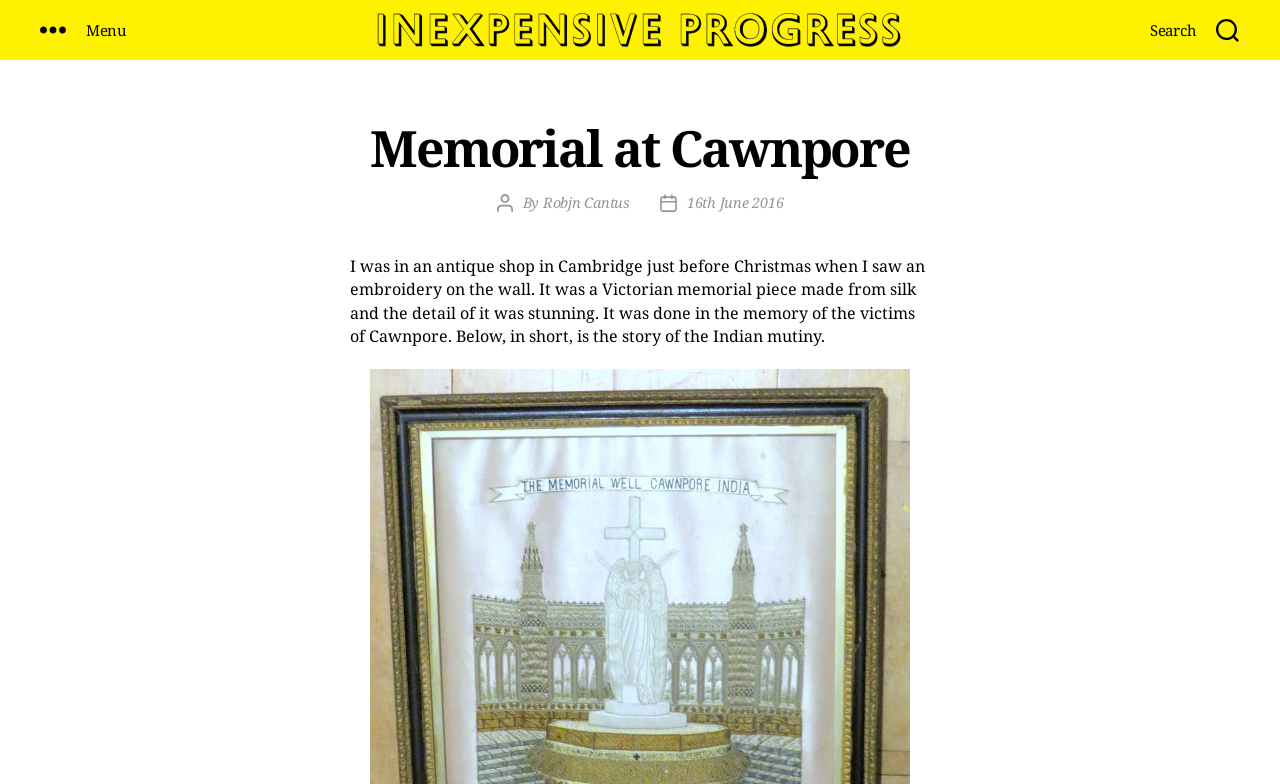Determine the bounding box coordinates of the UI element described by: "16th June 2016".

[0.537, 0.246, 0.612, 0.27]